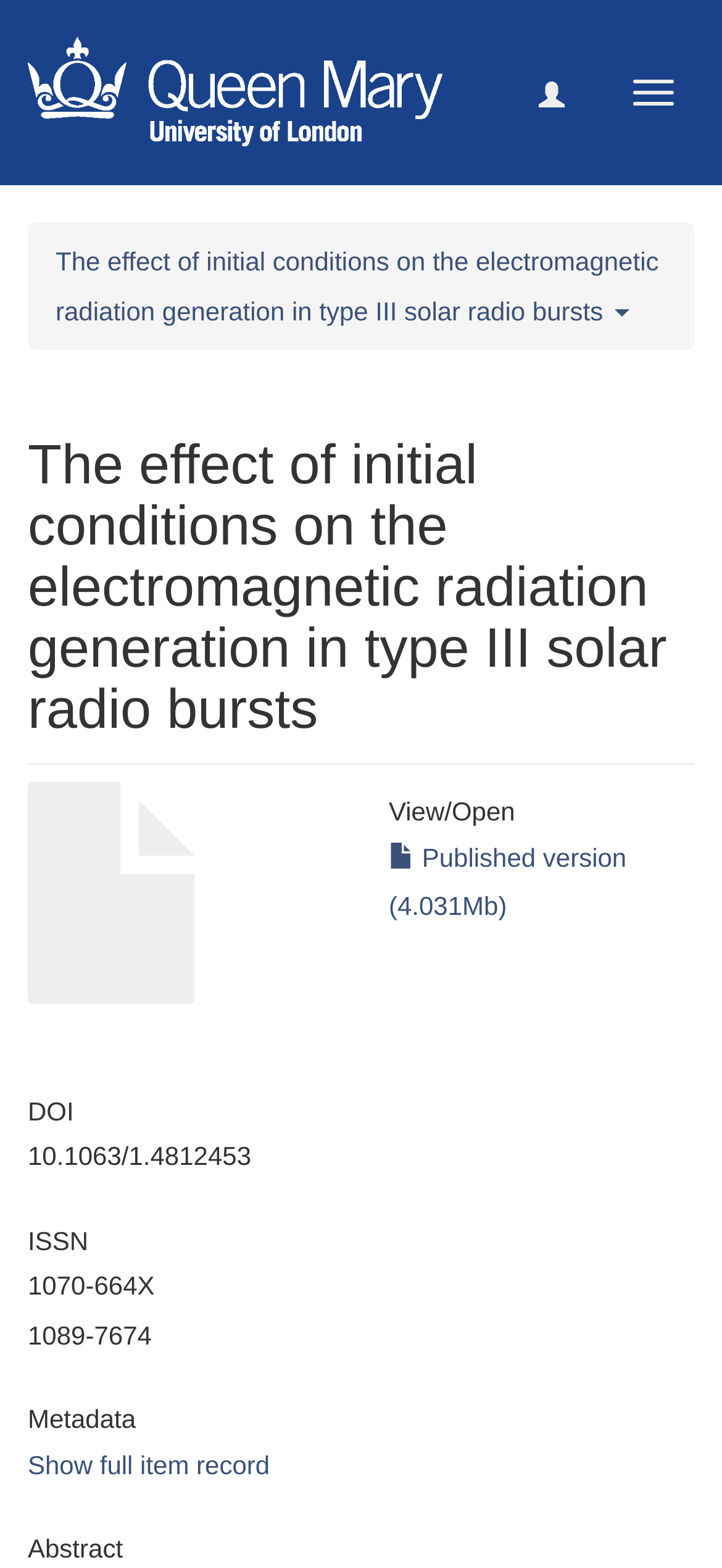What is the type of the publication?
Identify the answer in the screenshot and reply with a single word or phrase.

Type III solar radio bursts